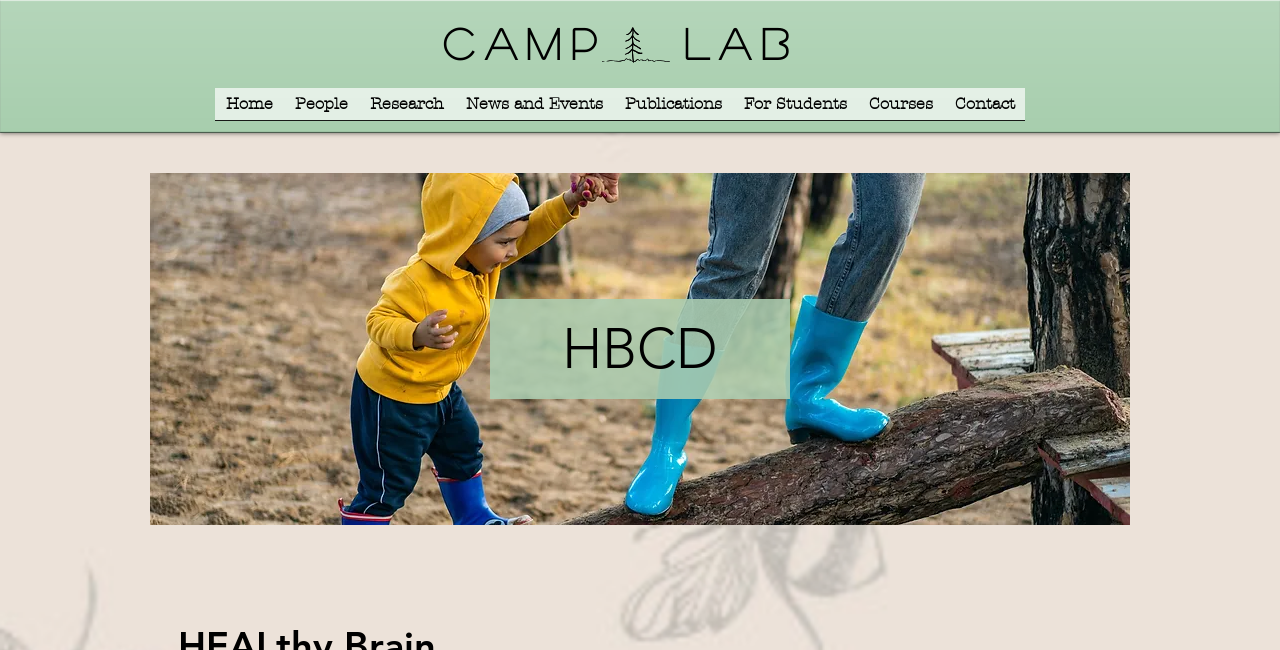Locate the bounding box coordinates of the clickable element to fulfill the following instruction: "go to Camp Lab". Provide the coordinates as four float numbers between 0 and 1 in the format [left, top, right, bottom].

[0.333, 0.029, 0.637, 0.109]